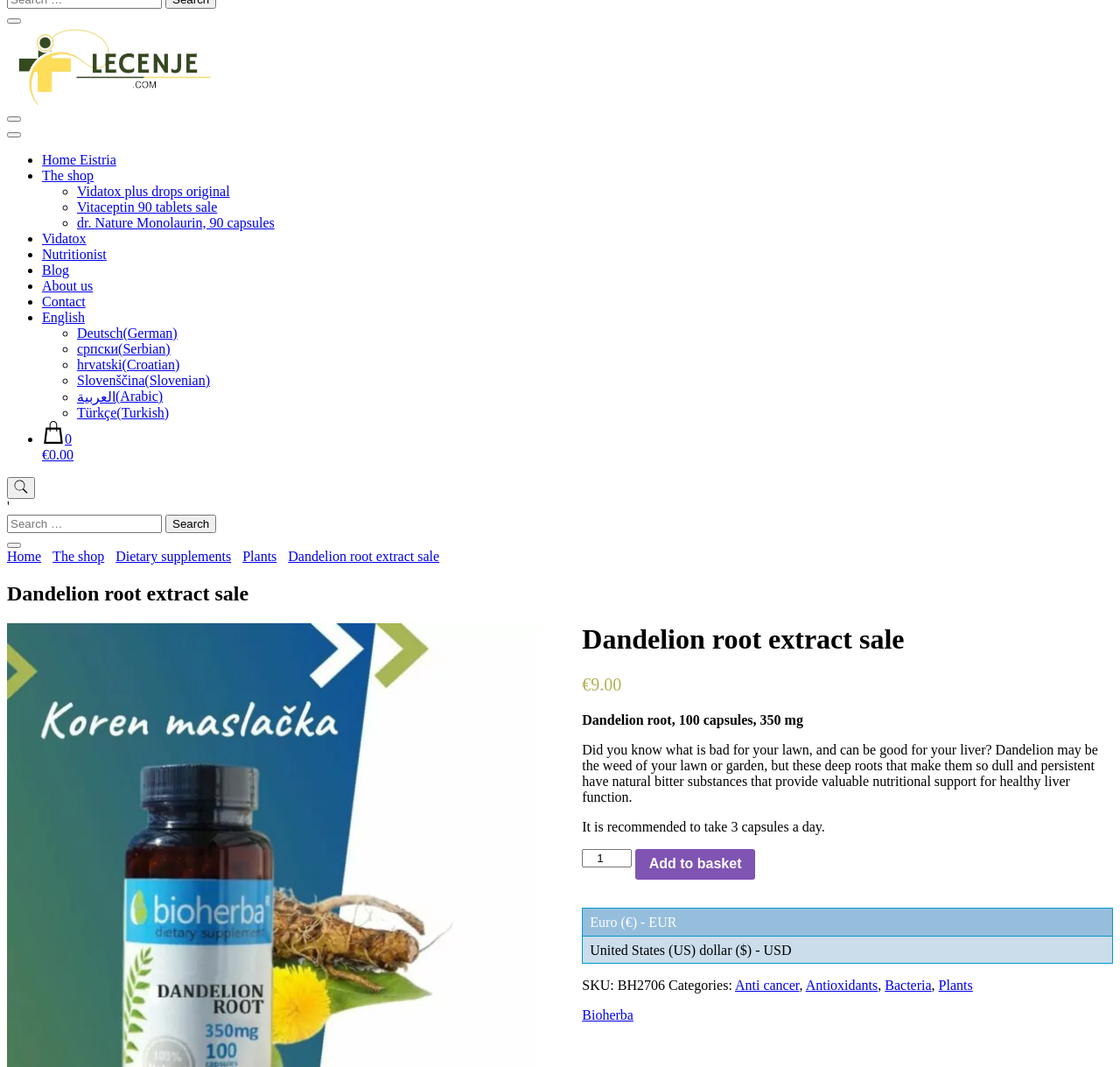Please determine the bounding box coordinates for the element with the description: "parent_node: ' aria-label="search form toggle"".

[0.006, 0.447, 0.031, 0.468]